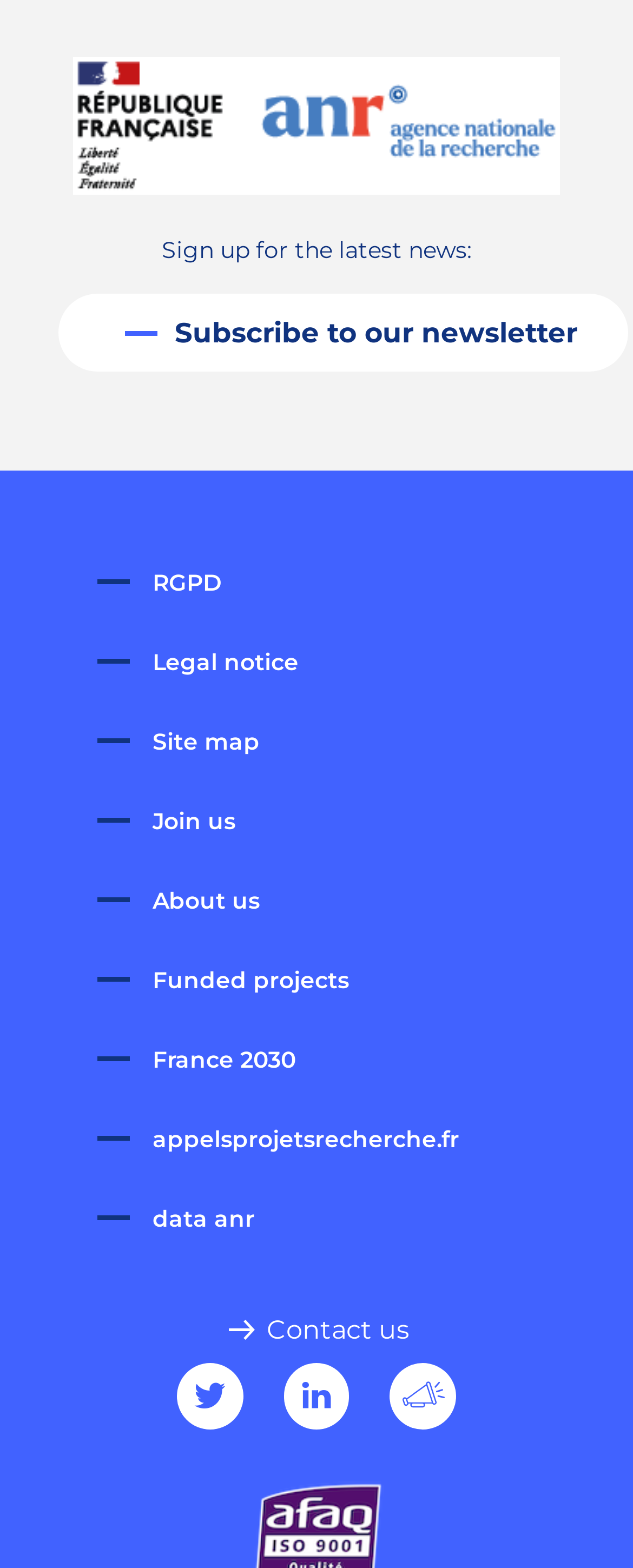Determine the bounding box coordinates for the clickable element to execute this instruction: "Back to Home". Provide the coordinates as four float numbers between 0 and 1, i.e., [left, top, right, bottom].

[0.115, 0.037, 0.885, 0.125]